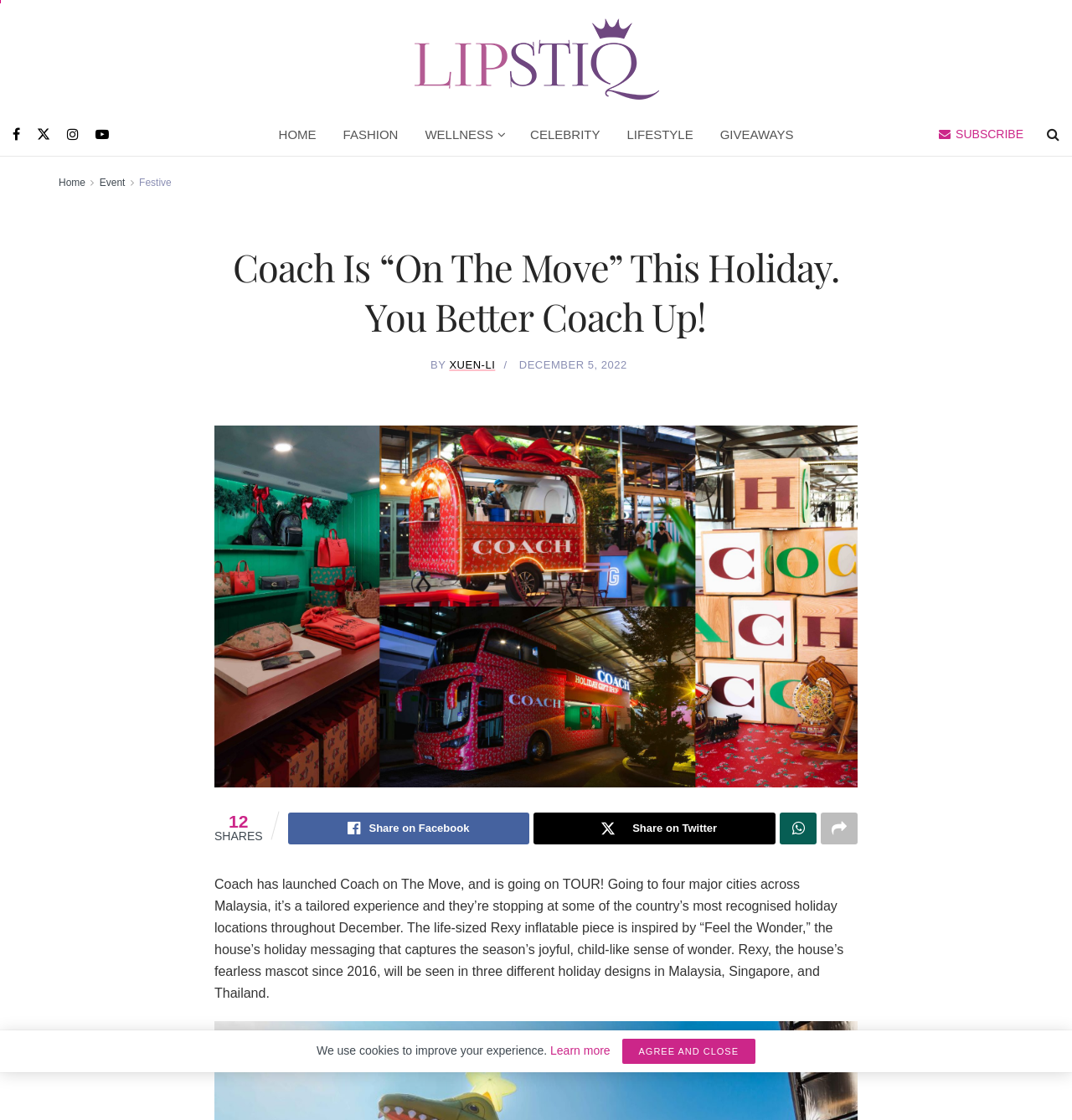Determine the bounding box for the UI element described here: "Lifestyle".

[0.572, 0.101, 0.659, 0.139]